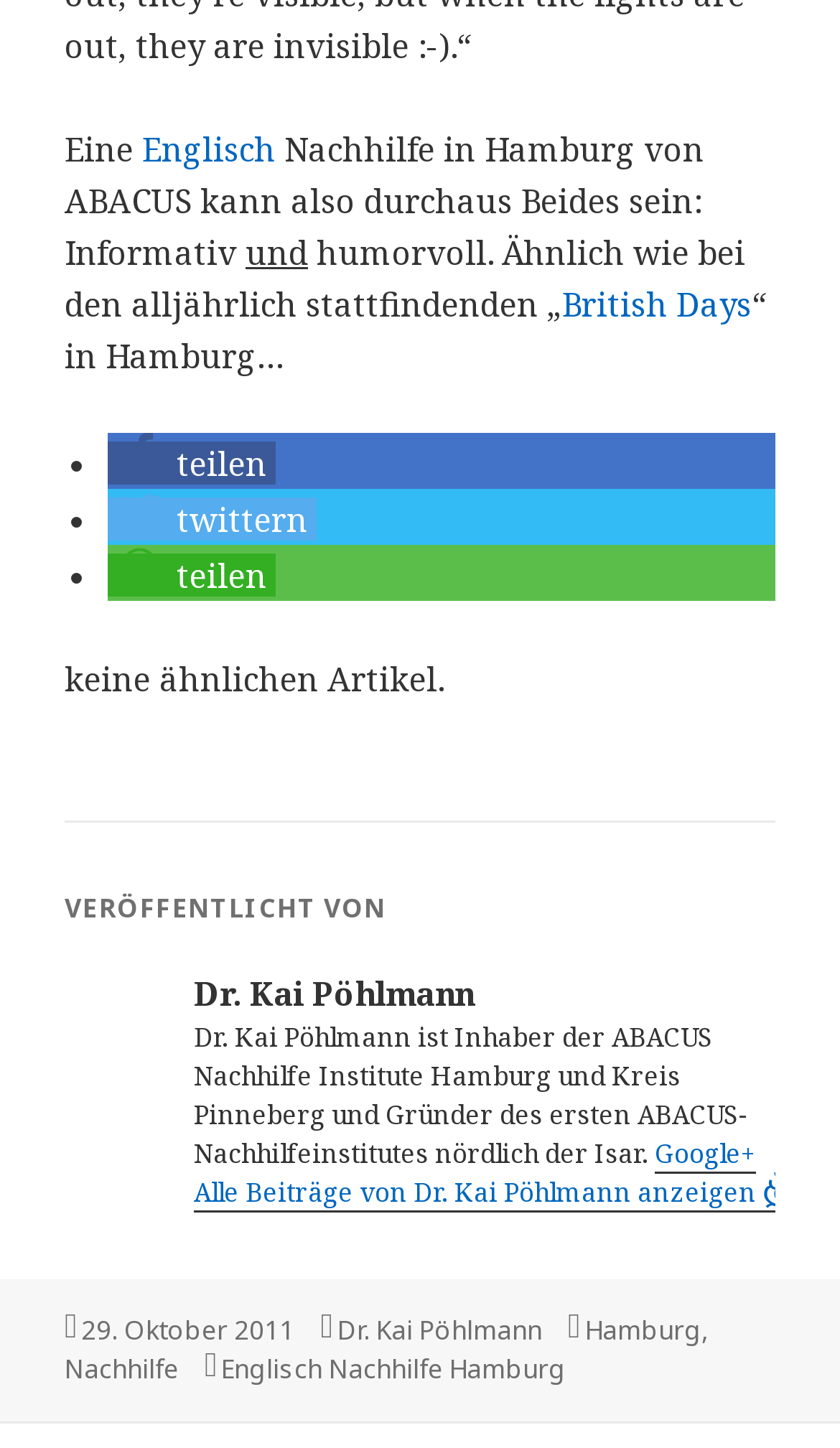When was the article published?
Give a detailed response to the question by analyzing the screenshot.

I found the publication date by looking at the section that says 'Veröffentlicht am' and then finding the link that says '29. Oktober 2011'.